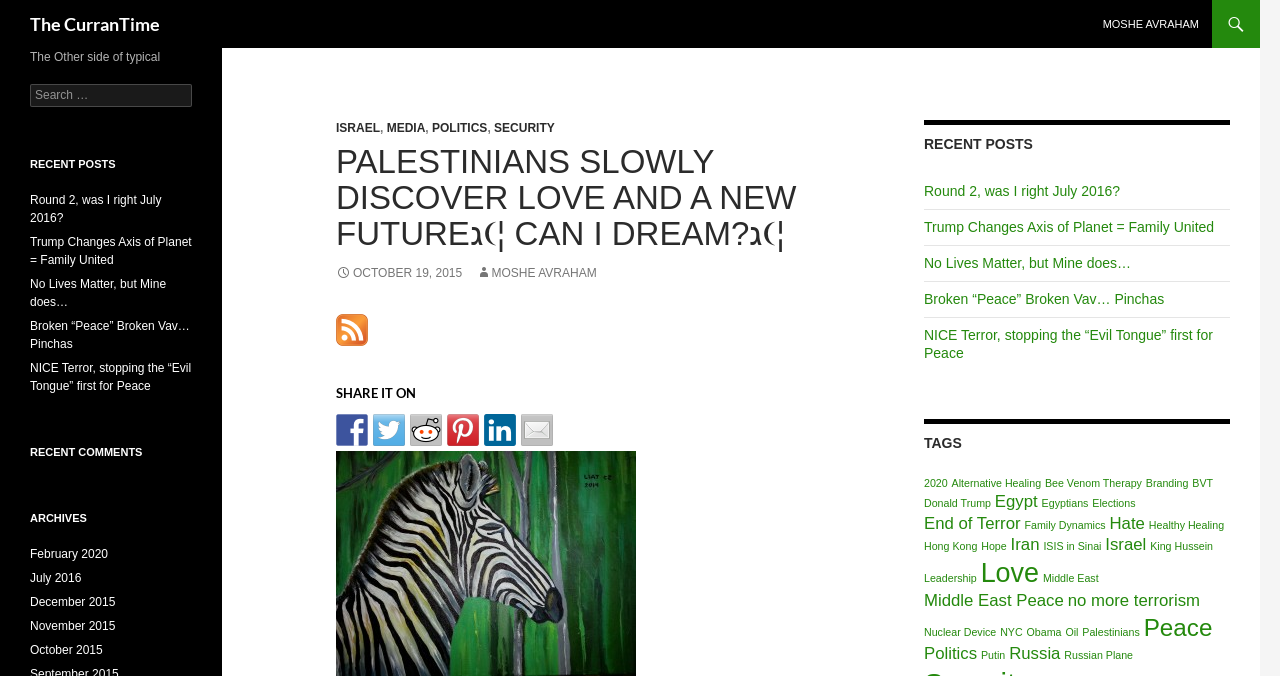Specify the bounding box coordinates of the area to click in order to follow the given instruction: "Click the 'Get a Free Consultation!' link."

None